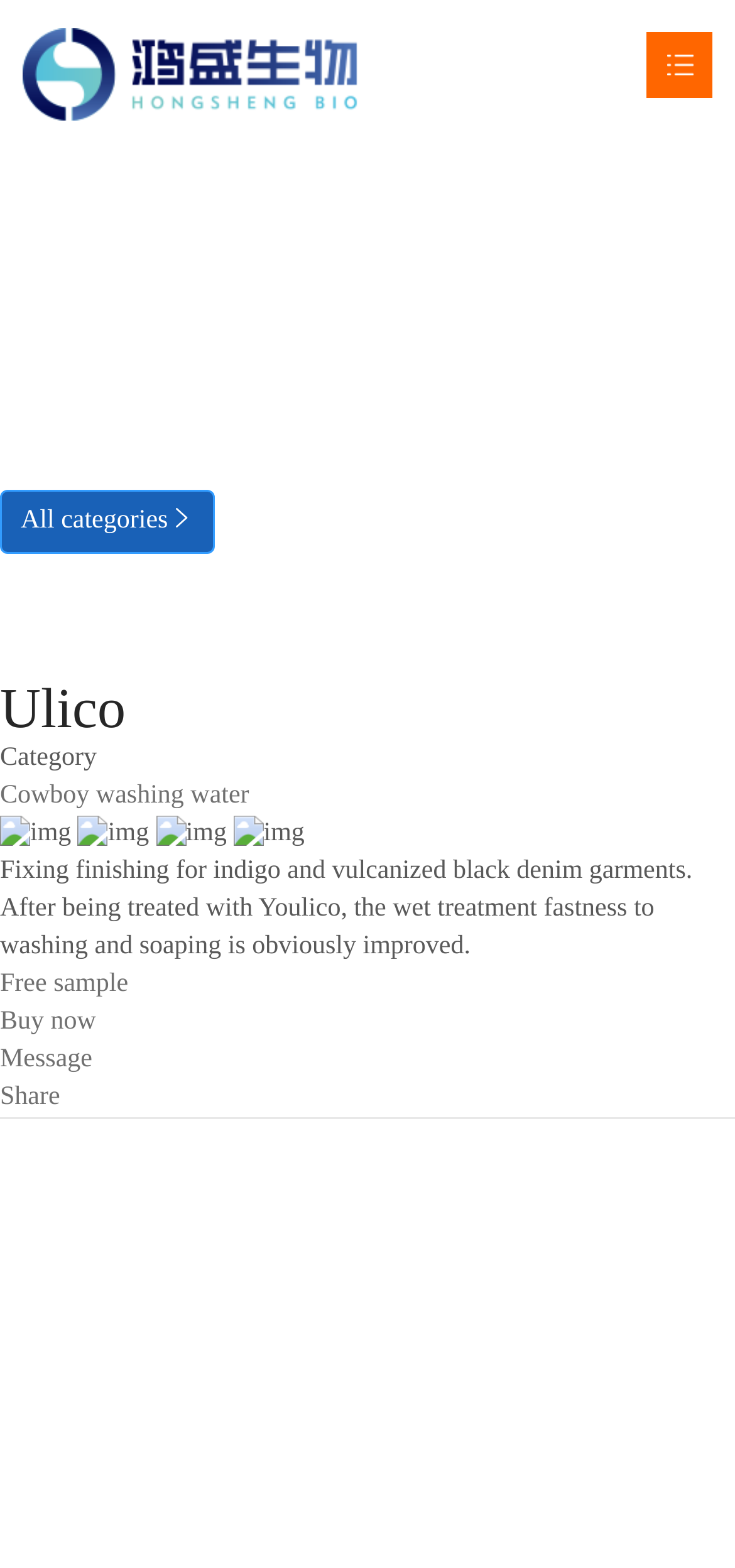How many images are on the page?
Examine the screenshot and reply with a single word or phrase.

7